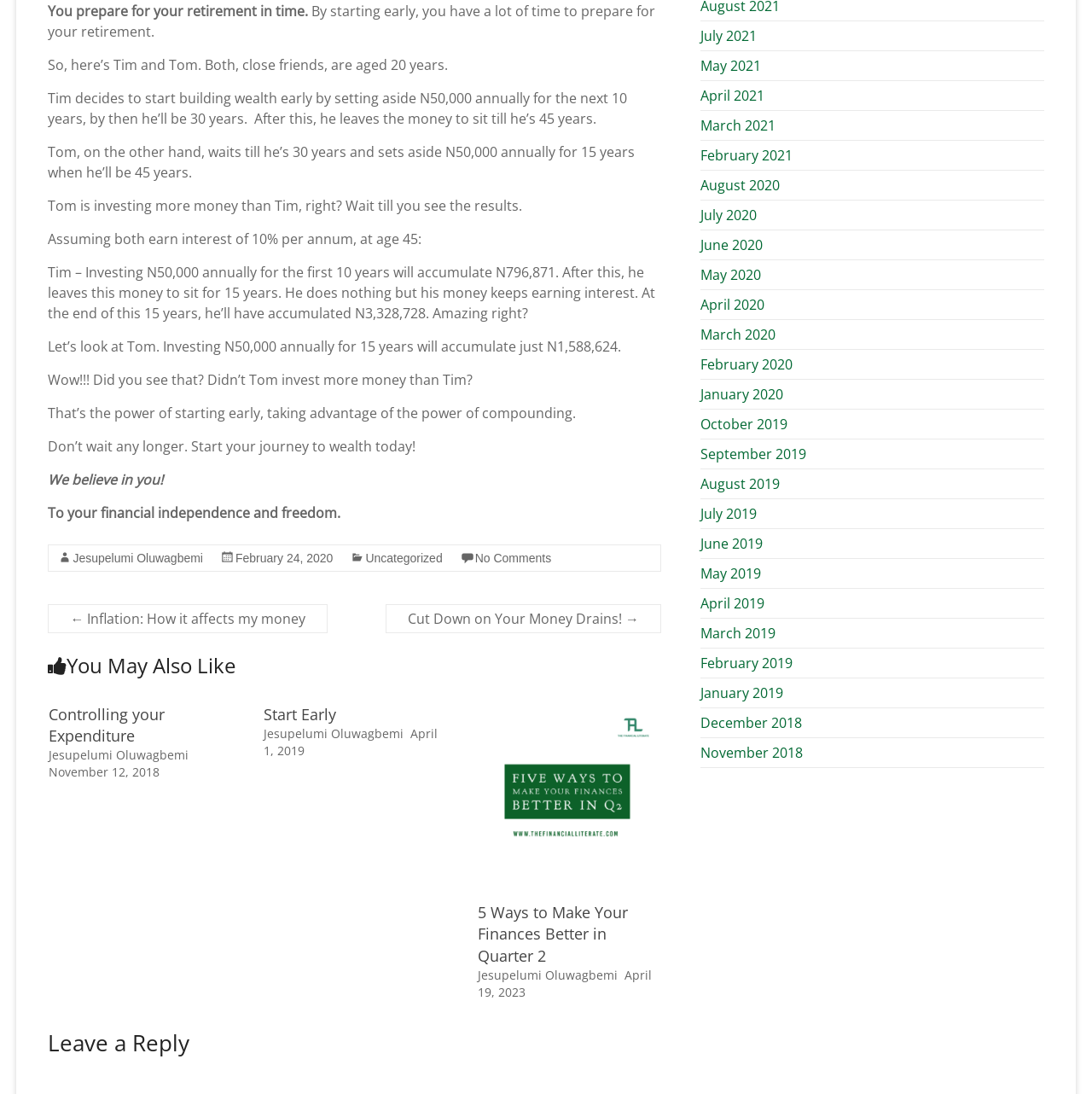Provide the bounding box coordinates for the area that should be clicked to complete the instruction: "Leave a reply".

[0.044, 0.938, 0.606, 0.983]